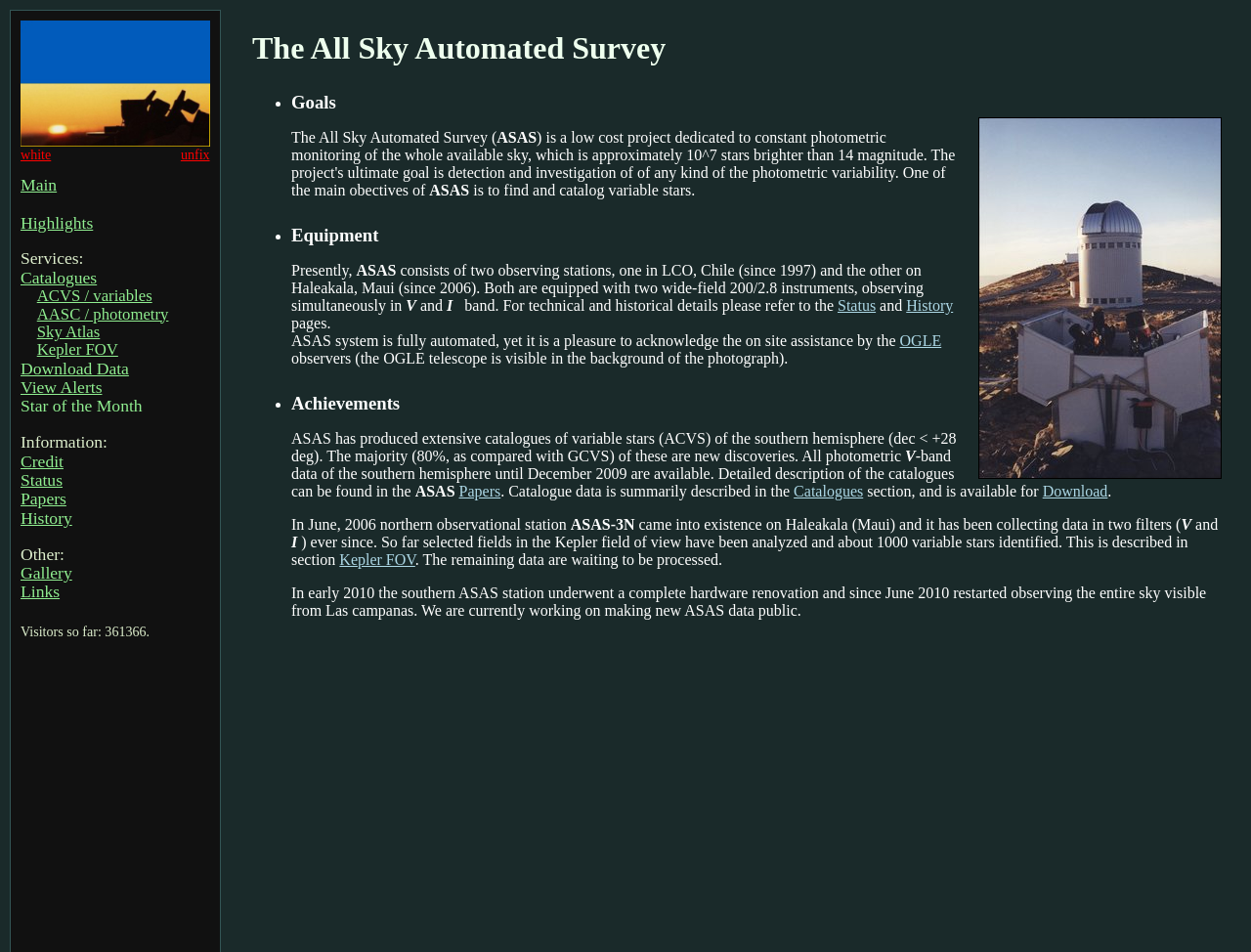Identify and provide the title of the webpage.

The All Sky Automated Survey